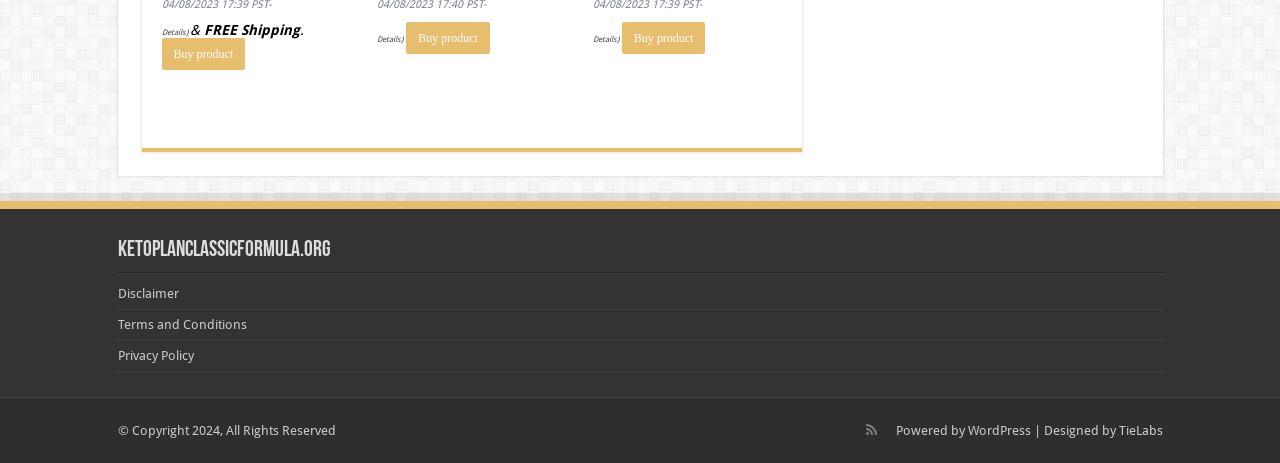Locate the bounding box coordinates of the clickable region necessary to complete the following instruction: "Click on 'TieLabs'". Provide the coordinates in the format of four float numbers between 0 and 1, i.e., [left, top, right, bottom].

[0.874, 0.913, 0.908, 0.946]